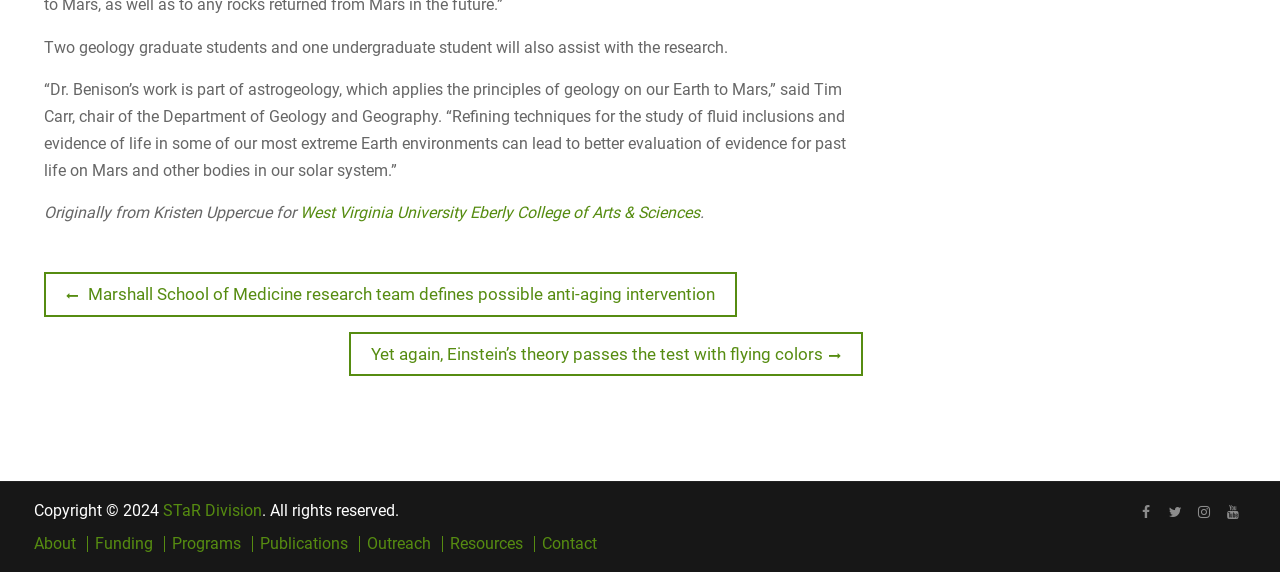Please specify the bounding box coordinates of the clickable region necessary for completing the following instruction: "Visit West Virginia University Eberly College of Arts & Sciences". The coordinates must consist of four float numbers between 0 and 1, i.e., [left, top, right, bottom].

[0.235, 0.356, 0.547, 0.389]